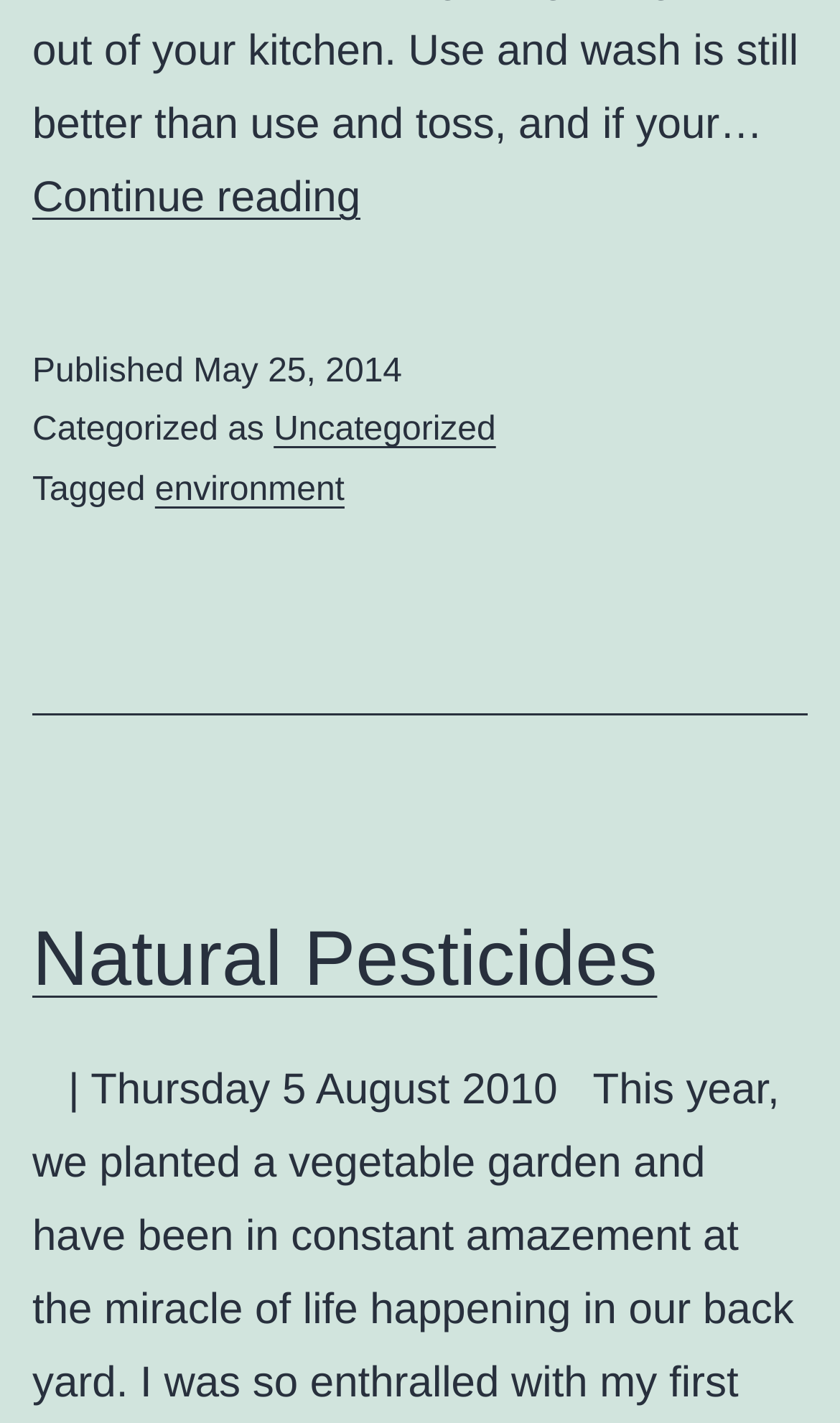What is the title of the link in the header section?
Look at the image and respond with a one-word or short phrase answer.

Natural Pesticides